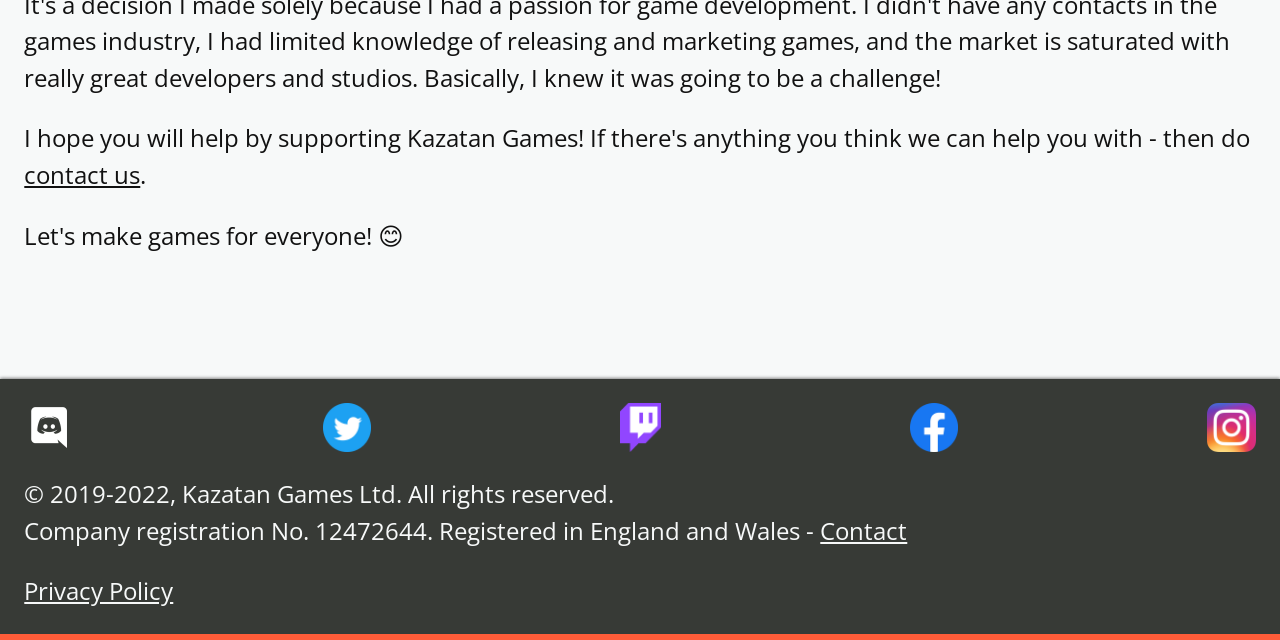Provide the bounding box coordinates of the HTML element this sentence describes: "Contact". The bounding box coordinates consist of four float numbers between 0 and 1, i.e., [left, top, right, bottom].

[0.641, 0.802, 0.709, 0.854]